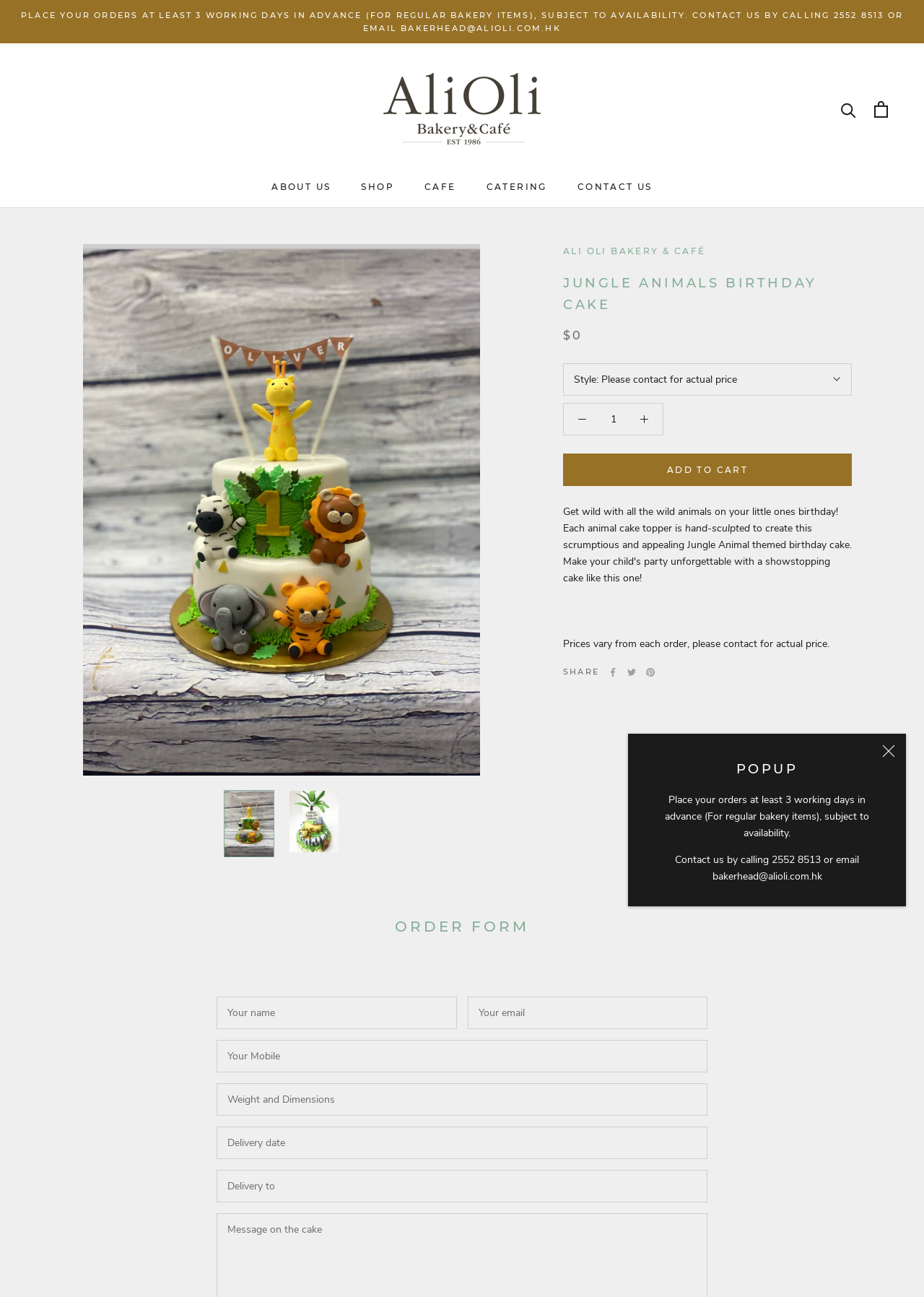Indicate the bounding box coordinates of the clickable region to achieve the following instruction: "Add the Jungle Animals Birthday Cake to cart."

[0.609, 0.35, 0.922, 0.375]